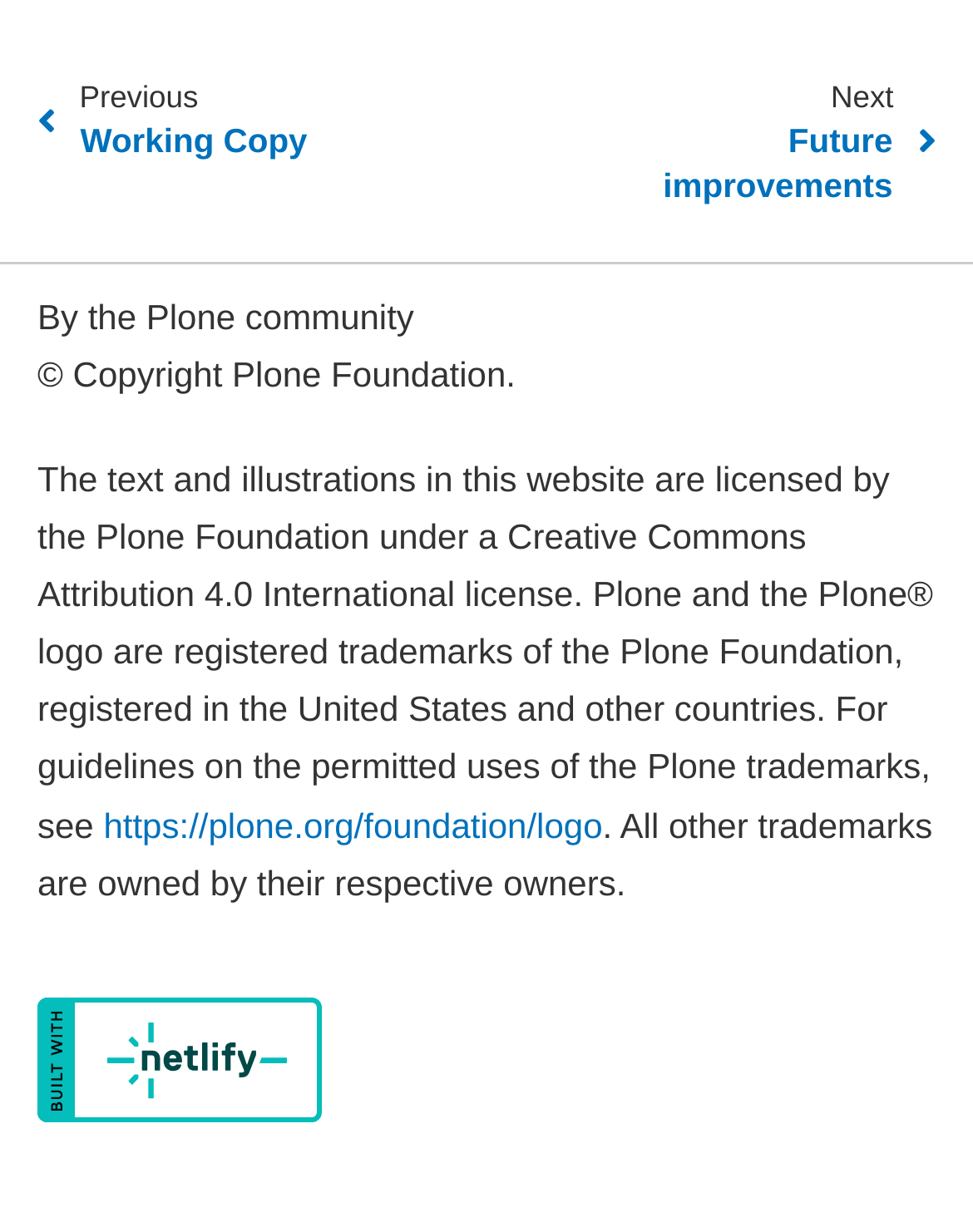Please find the bounding box for the UI element described by: "next Future improvements".

[0.546, 0.045, 0.962, 0.189]